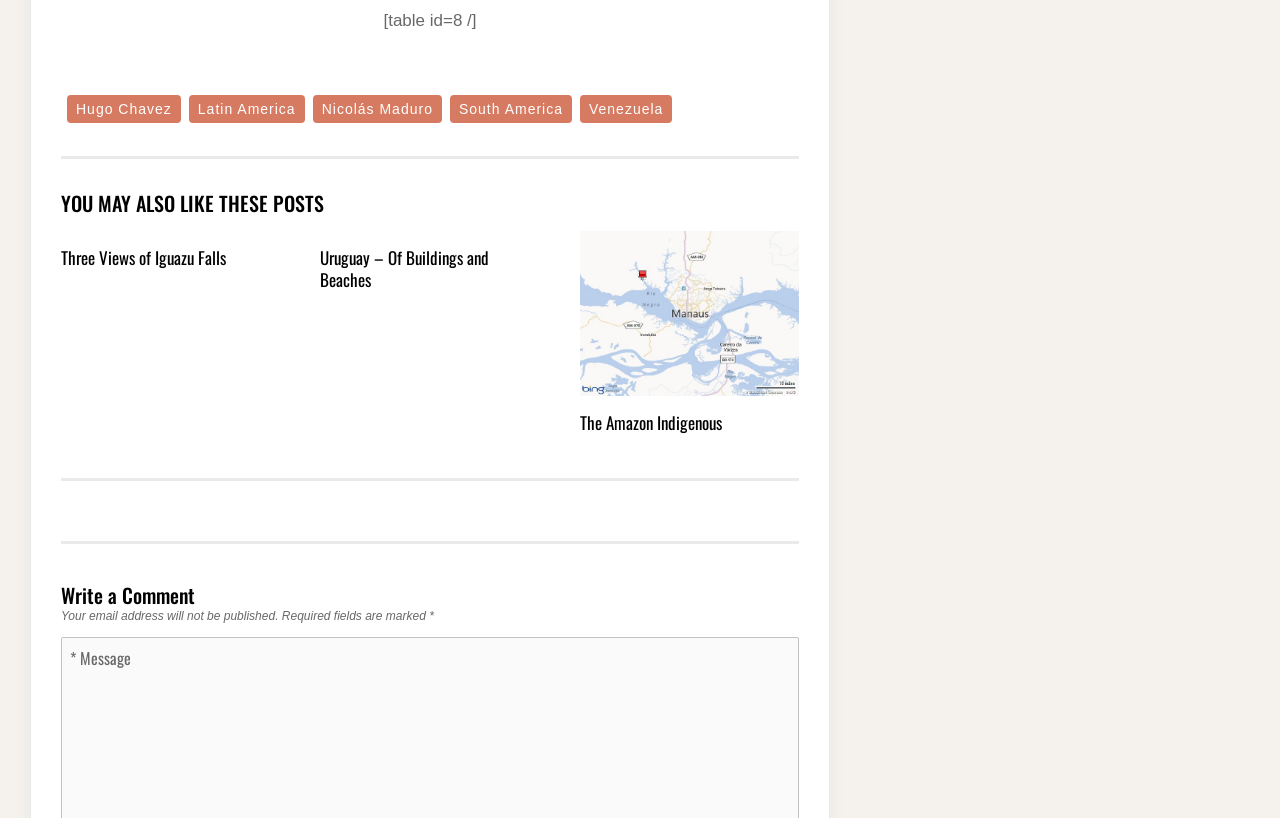Can you find the bounding box coordinates for the element to click on to achieve the instruction: "Write a Comment"?

[0.048, 0.714, 0.624, 0.741]